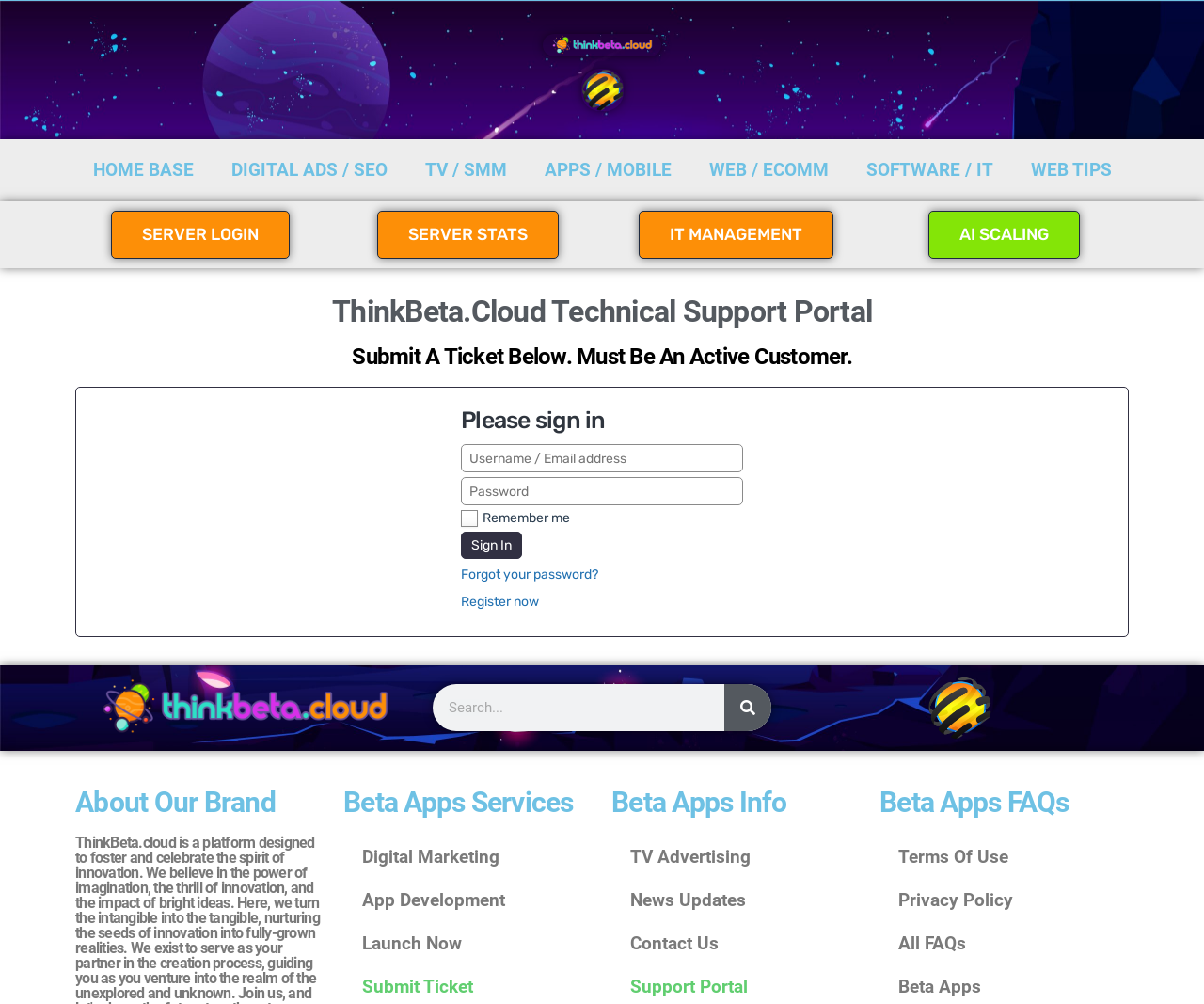What is the function of the search box?
Provide a concise answer using a single word or phrase based on the image.

Search